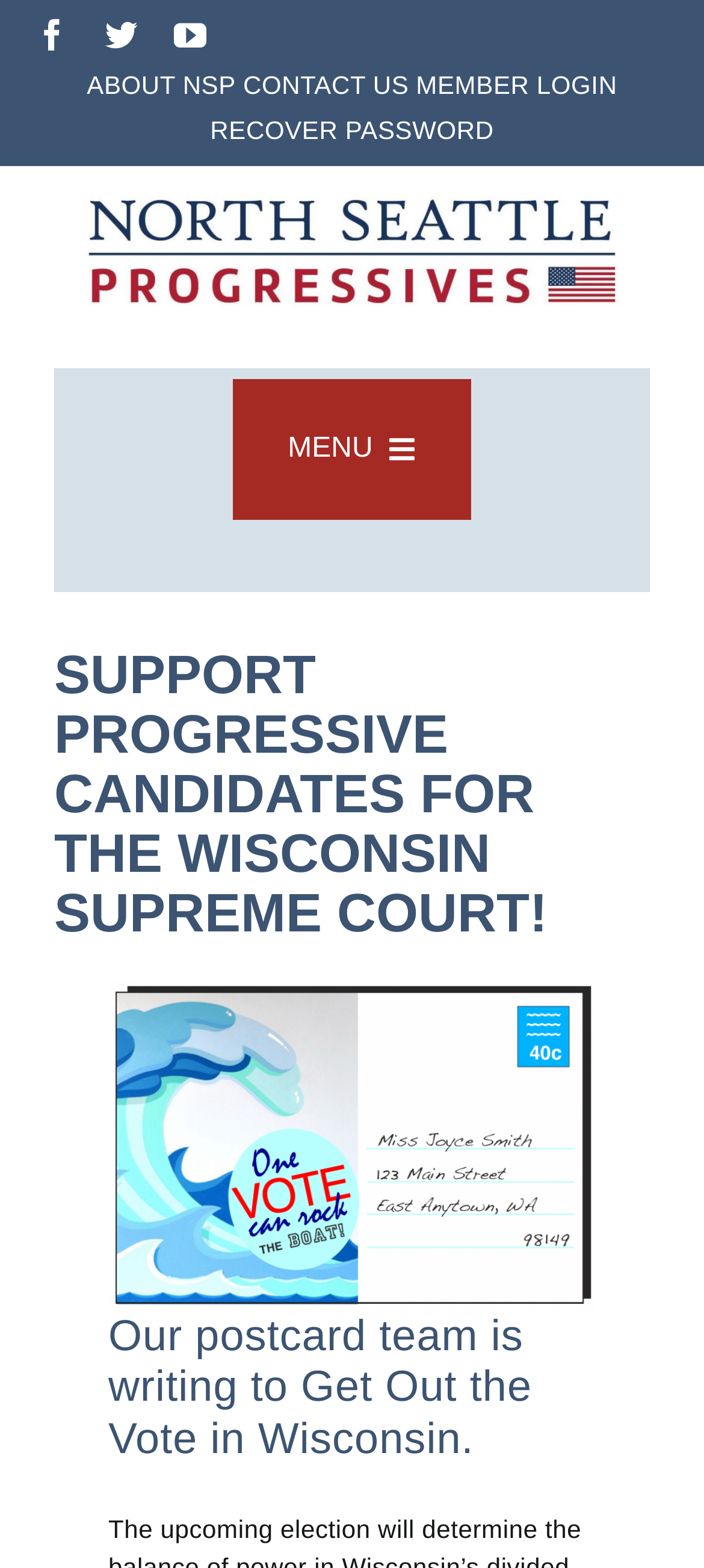Find the bounding box coordinates of the clickable area that will achieve the following instruction: "View news".

[0.077, 0.511, 0.923, 0.545]